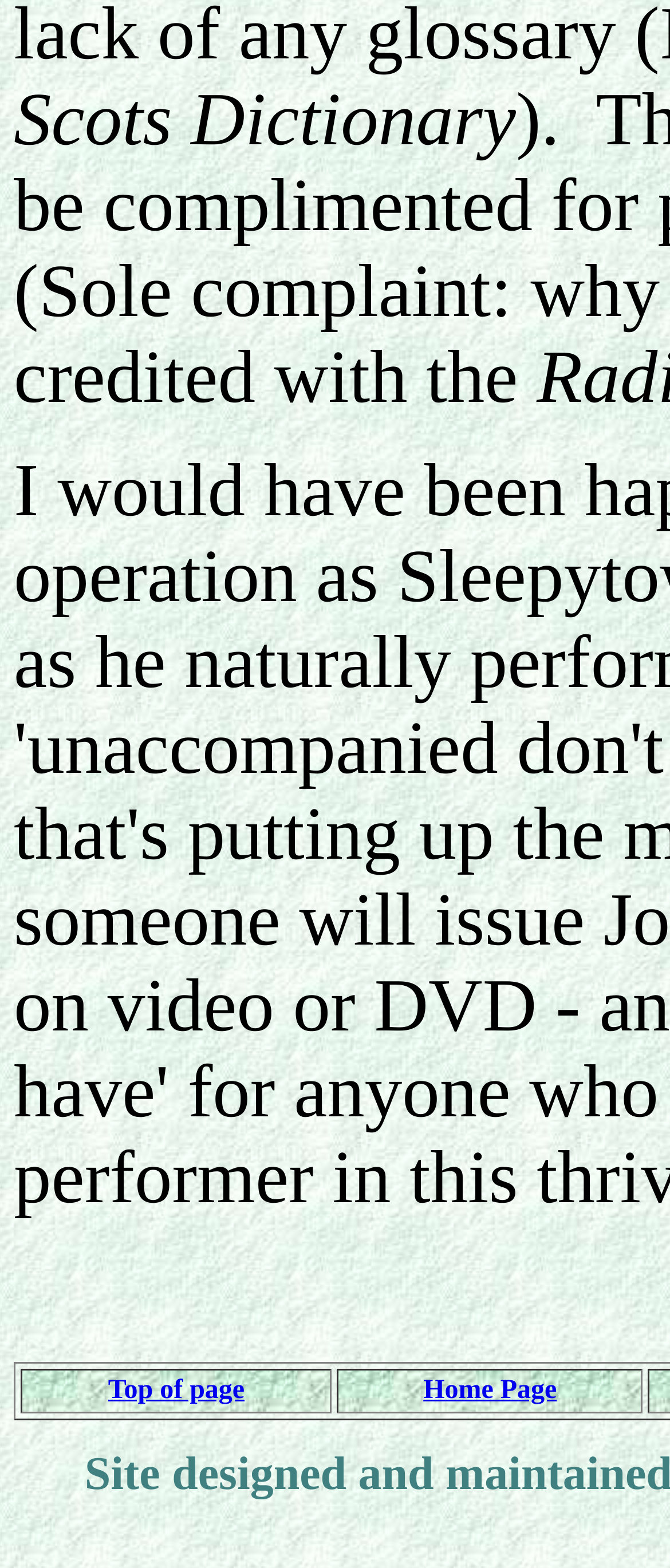Find the bounding box of the UI element described as: "Home Page". The bounding box coordinates should be given as four float values between 0 and 1, i.e., [left, top, right, bottom].

[0.632, 0.877, 0.831, 0.896]